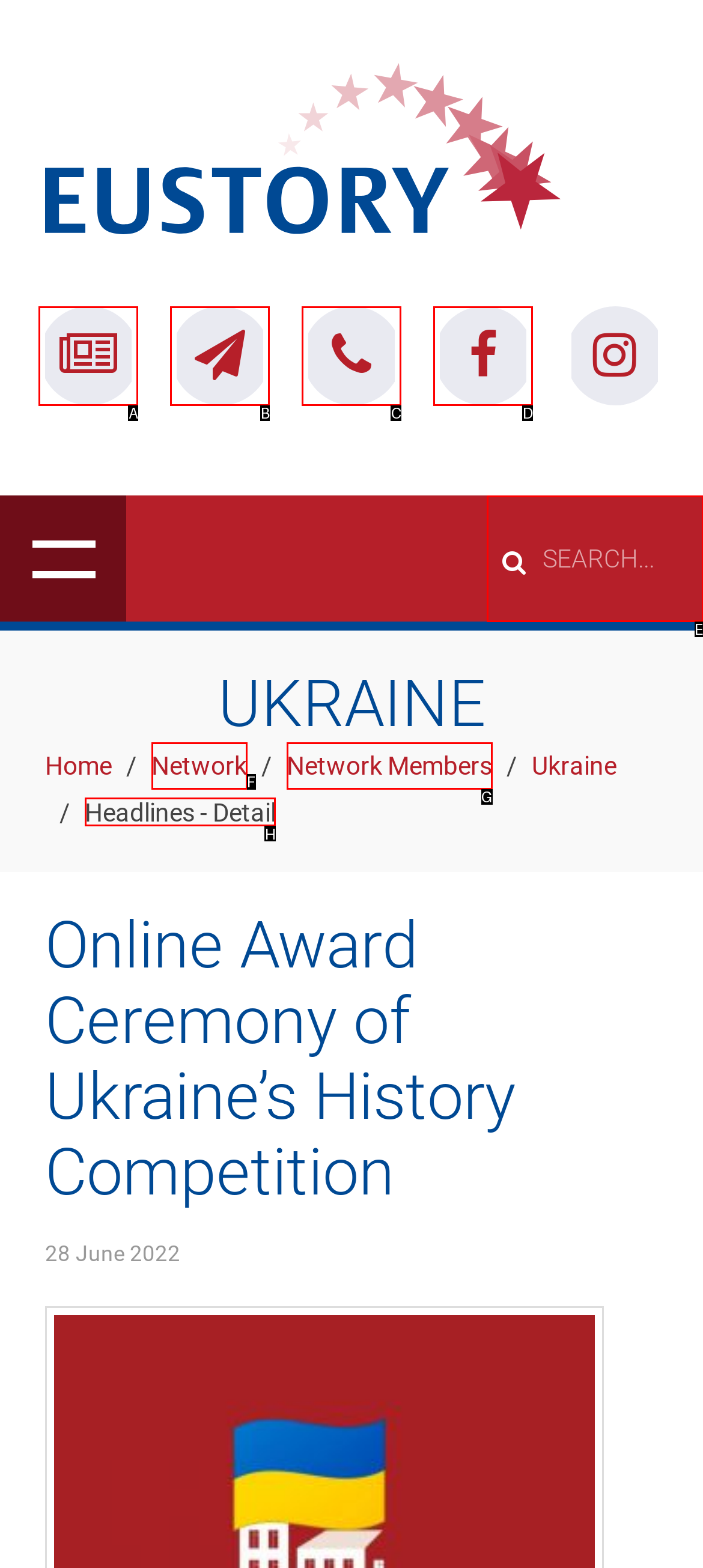To execute the task: read the Headlines - Detail, which one of the highlighted HTML elements should be clicked? Answer with the option's letter from the choices provided.

H